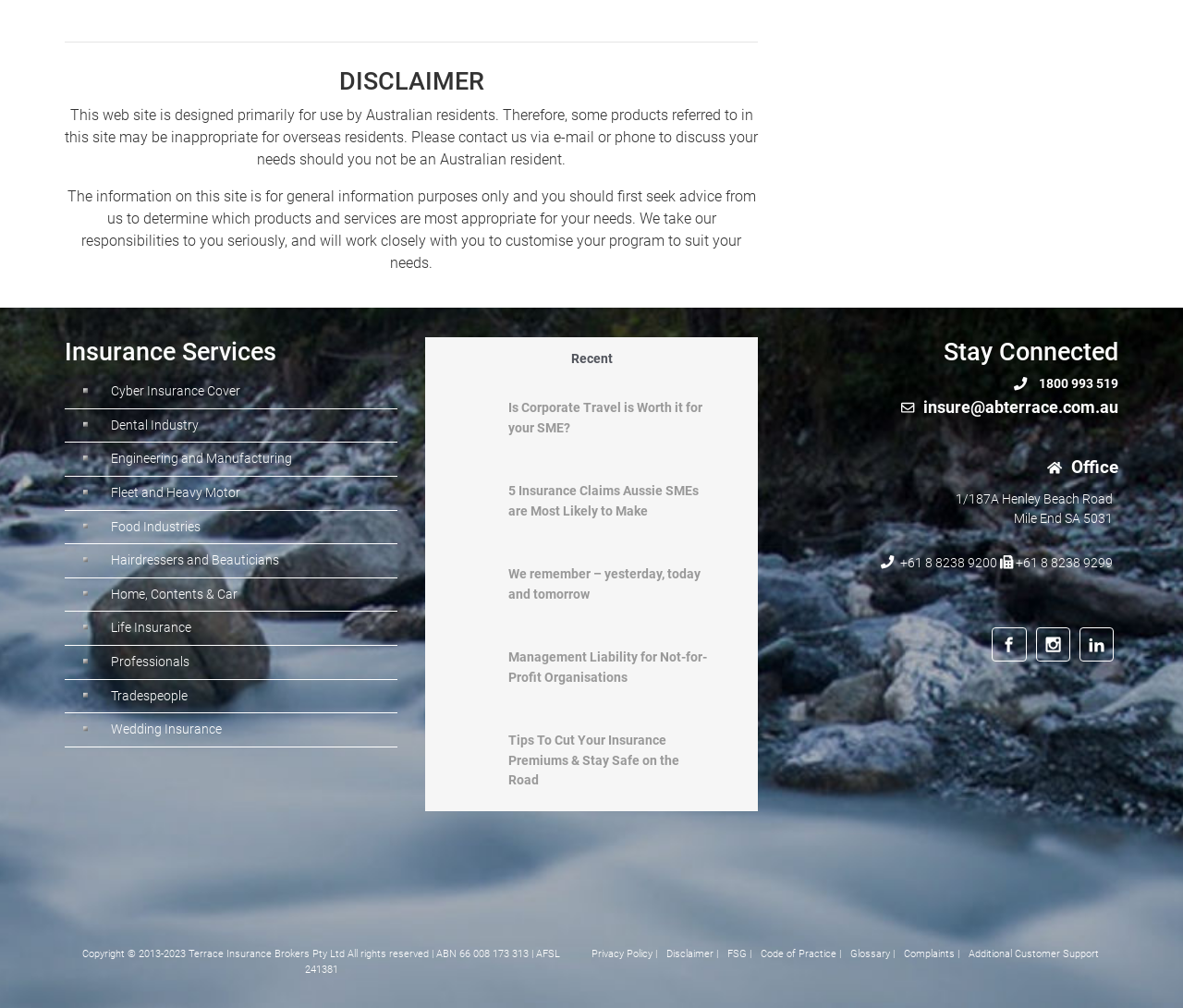Please identify the bounding box coordinates of the element's region that I should click in order to complete the following instruction: "Call the phone number 1800 993 519". The bounding box coordinates consist of four float numbers between 0 and 1, i.e., [left, top, right, bottom].

[0.876, 0.373, 0.945, 0.389]